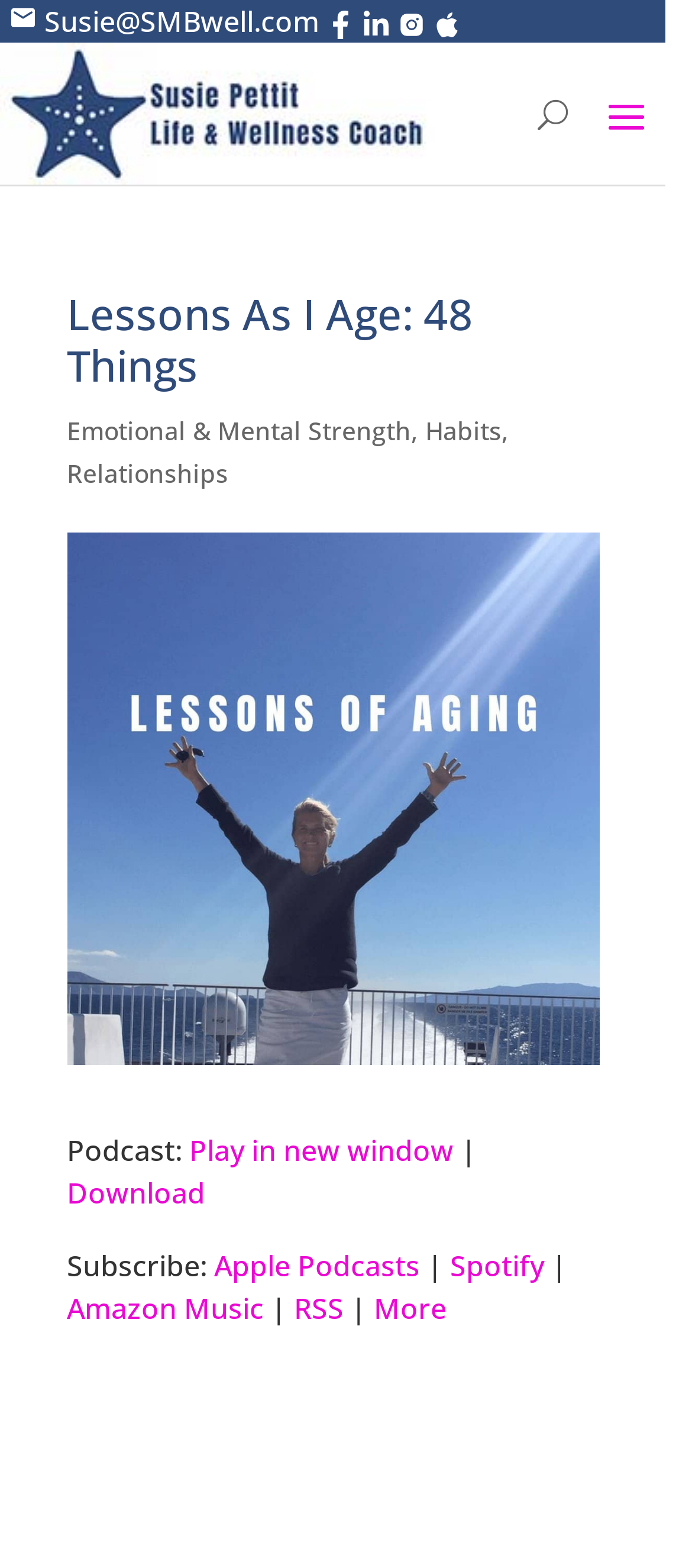What is the name of the podcast?
Craft a detailed and extensive response to the question.

The name of the podcast can be found in the top section of the webpage, where it is listed as 'Strength: Mind & Body'.